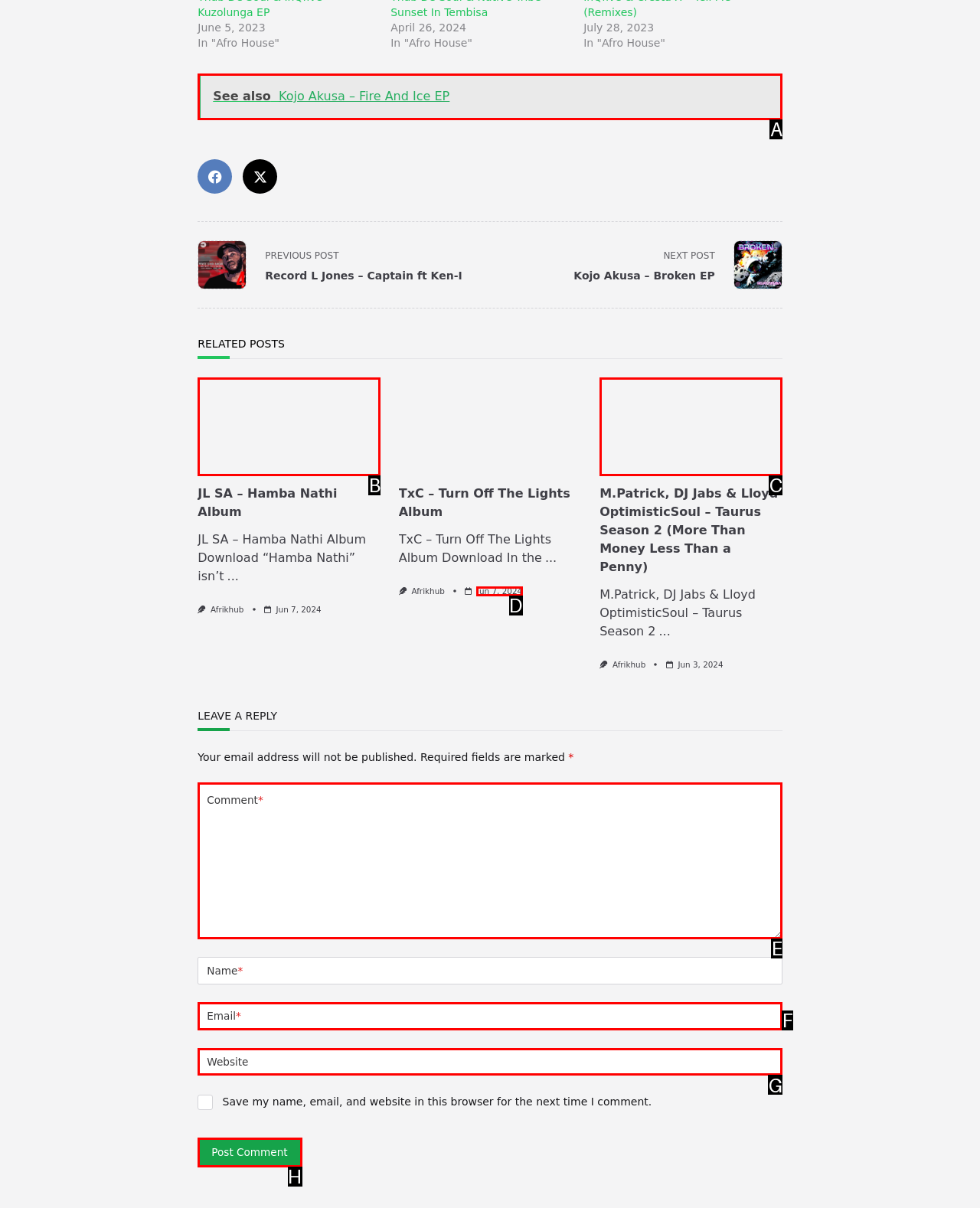Identify the correct UI element to click for this instruction: Click the 'Post Comment' button
Respond with the appropriate option's letter from the provided choices directly.

H